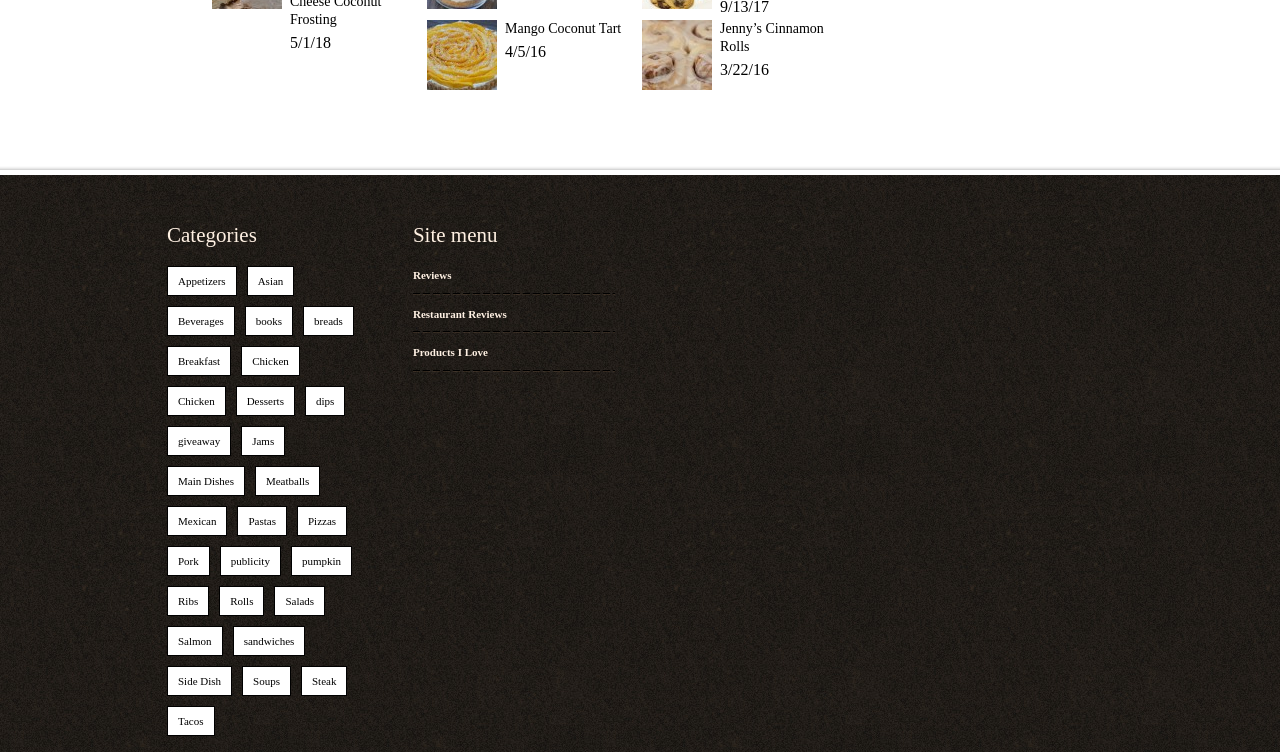What is the title of the third post?
Refer to the image and offer an in-depth and detailed answer to the question.

I found the link 'Mango Coconut Tart' with bounding box coordinates [0.395, 0.028, 0.485, 0.048], which is likely to be the title of the third post.